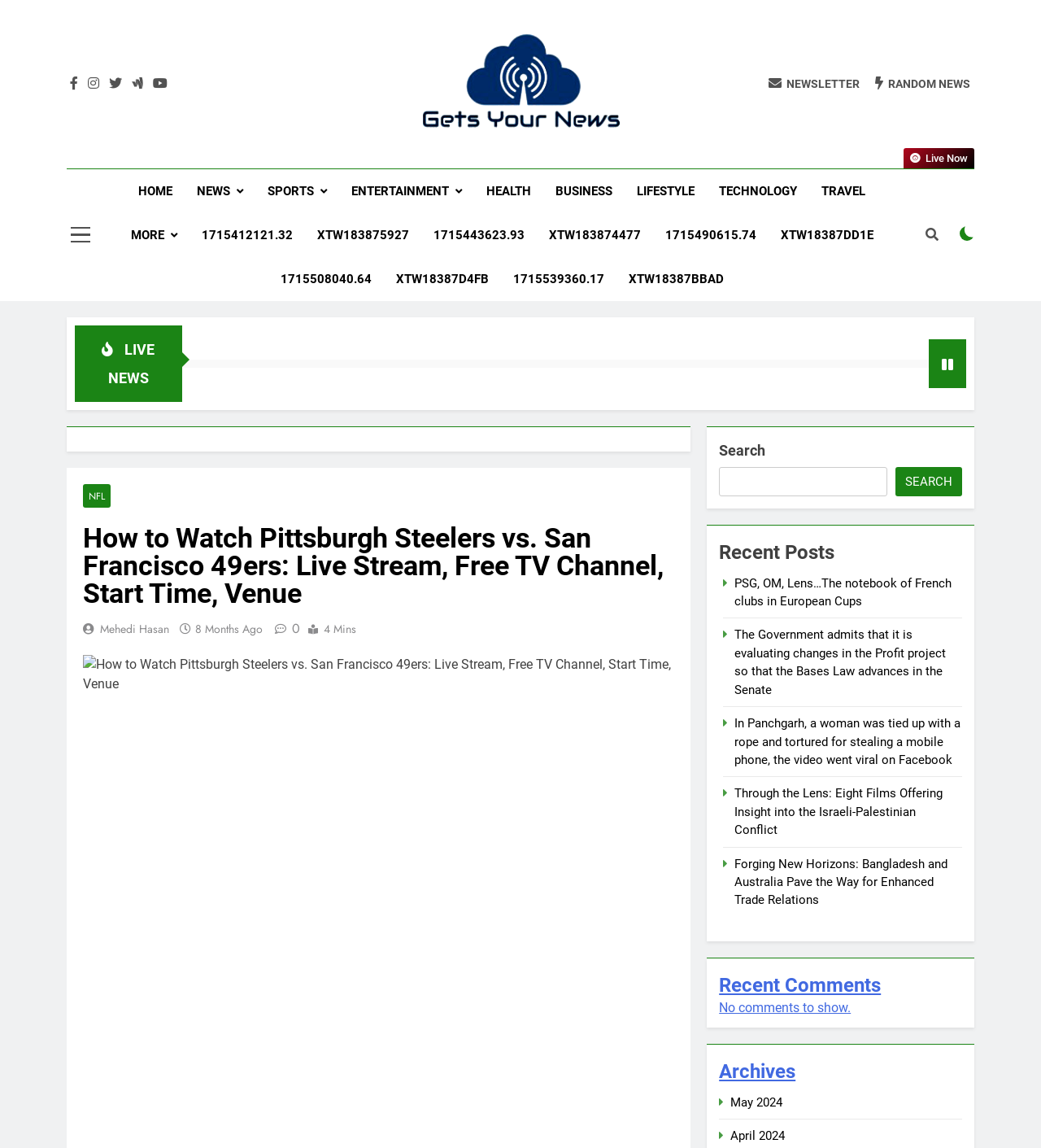Provide the bounding box coordinates for the UI element that is described as: "More".

[0.114, 0.185, 0.182, 0.224]